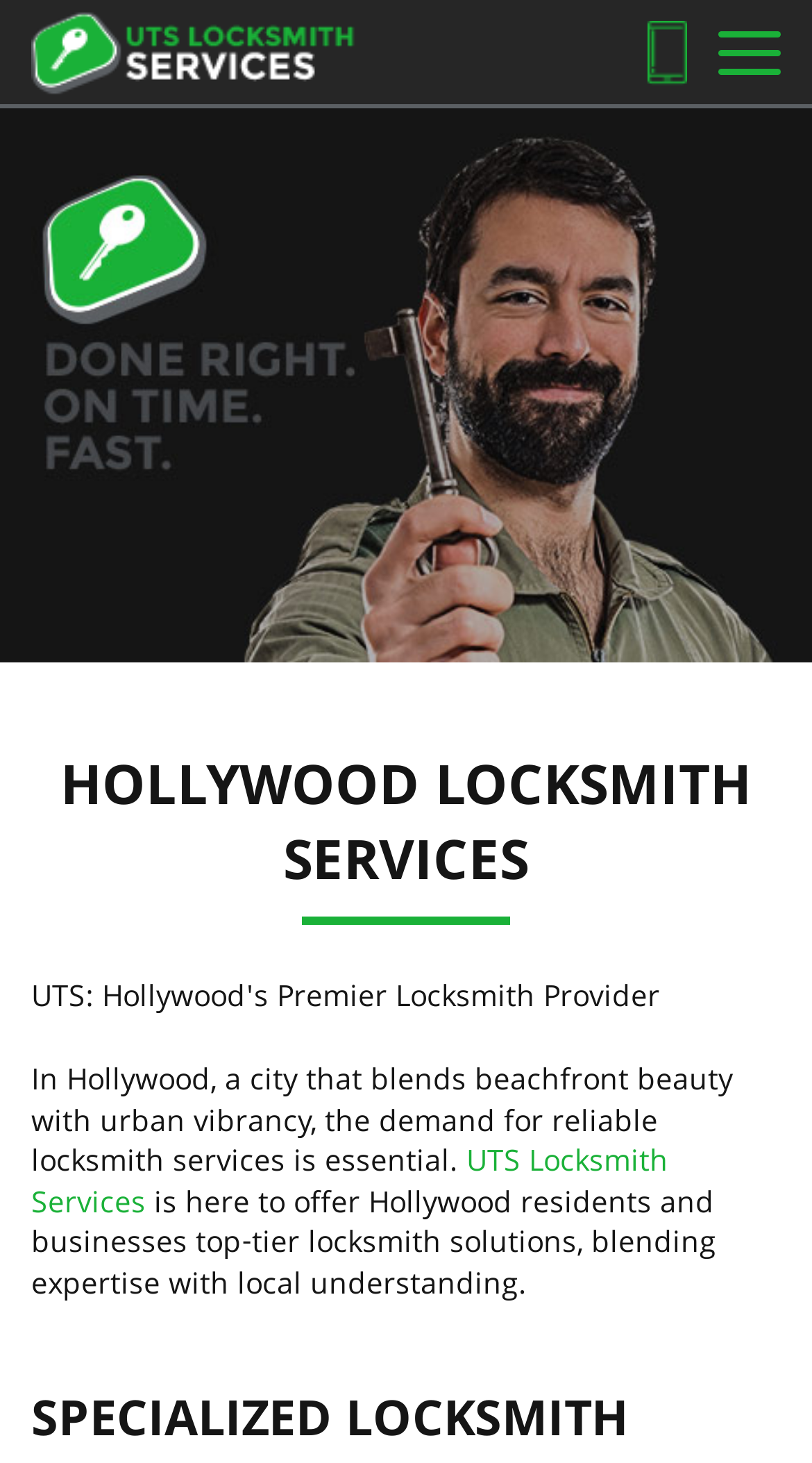How many navigation links are available on the webpage?
Please provide a comprehensive answer based on the information in the image.

I counted the number of link elements with text 'HOME', 'FREE ESTIMATE', 'SERVICES', 'LOCATIONS', 'FAQ', and 'SITE MAP', which have bounding box coordinates ranging from [0.244, 0.389, 0.756, 0.439] to [0.244, 0.638, 0.756, 0.688]. These links suggest that there are six navigation options available on the webpage.